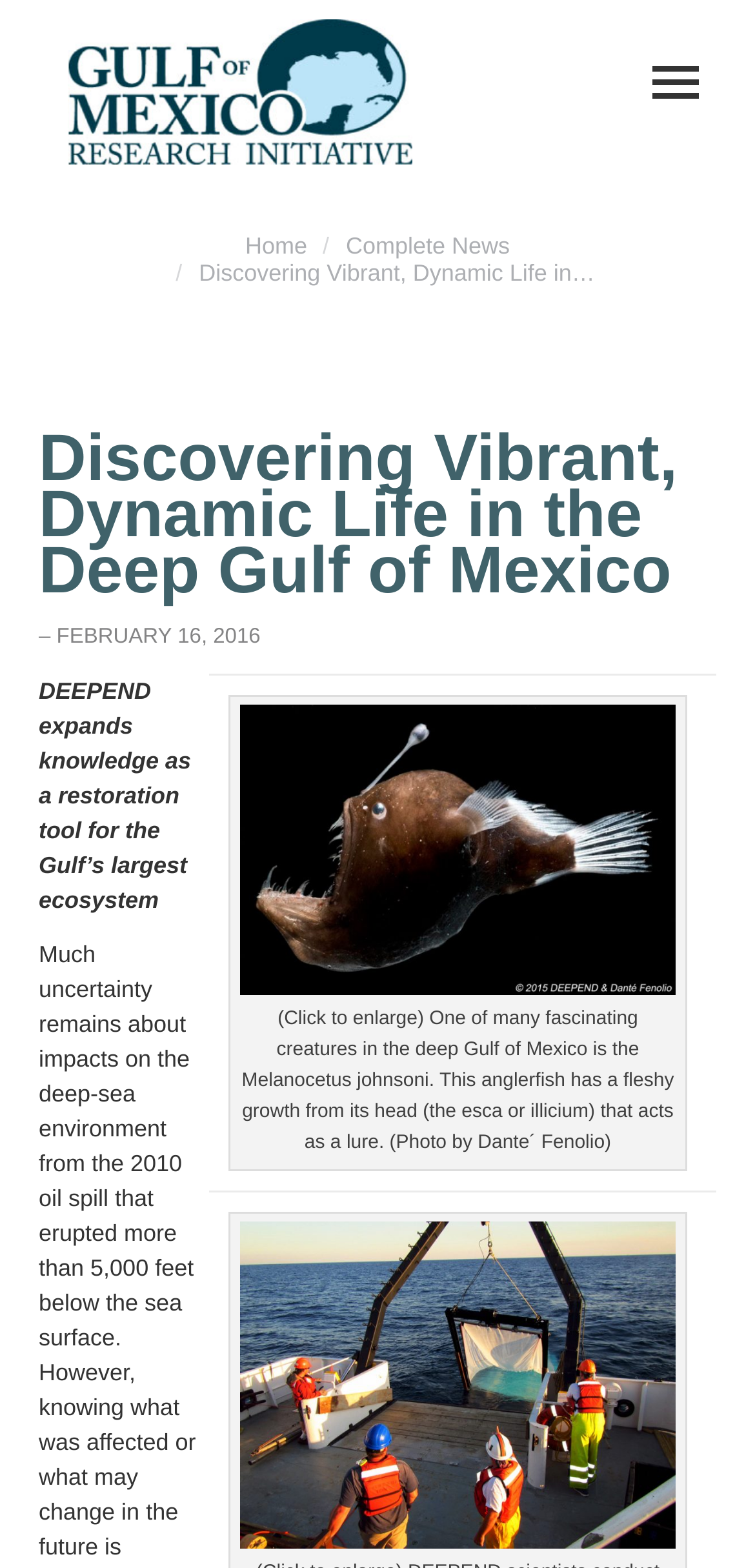What is the name of the ship used by DEEPEND scientists?
Your answer should be a single word or phrase derived from the screenshot.

R/V Point Sur